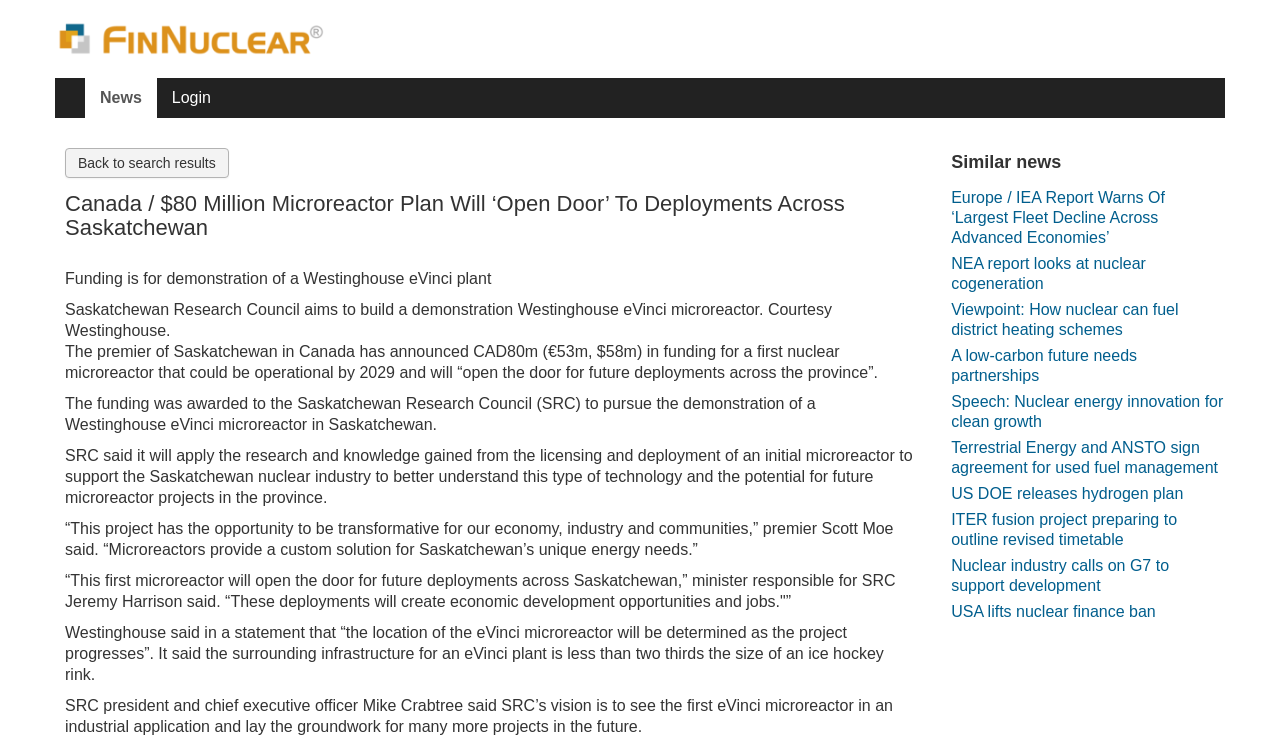Identify the coordinates of the bounding box for the element described below: "Back to search results". Return the coordinates as four float numbers between 0 and 1: [left, top, right, bottom].

[0.051, 0.199, 0.179, 0.239]